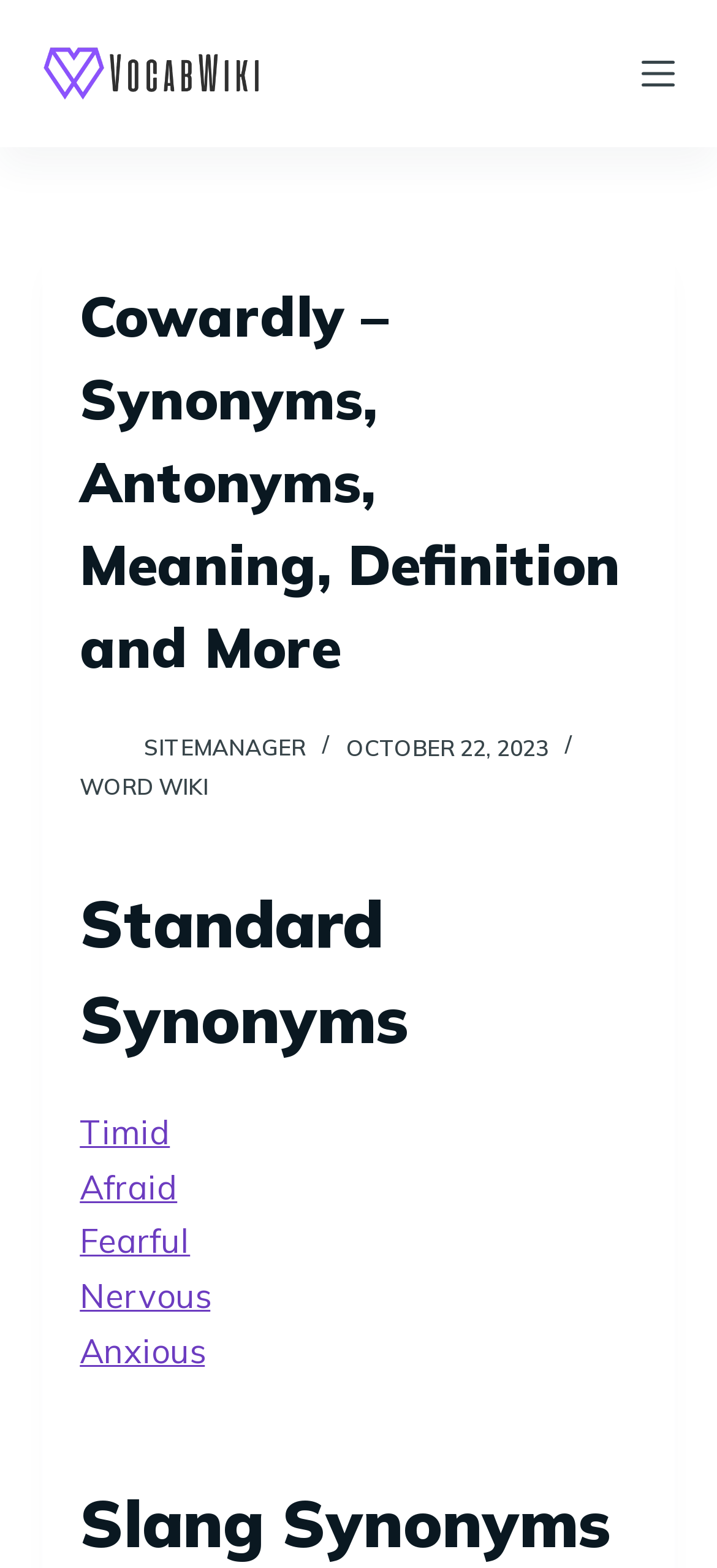Please specify the bounding box coordinates of the clickable section necessary to execute the following command: "Click the VocabWiki Logo".

[0.06, 0.029, 0.368, 0.065]